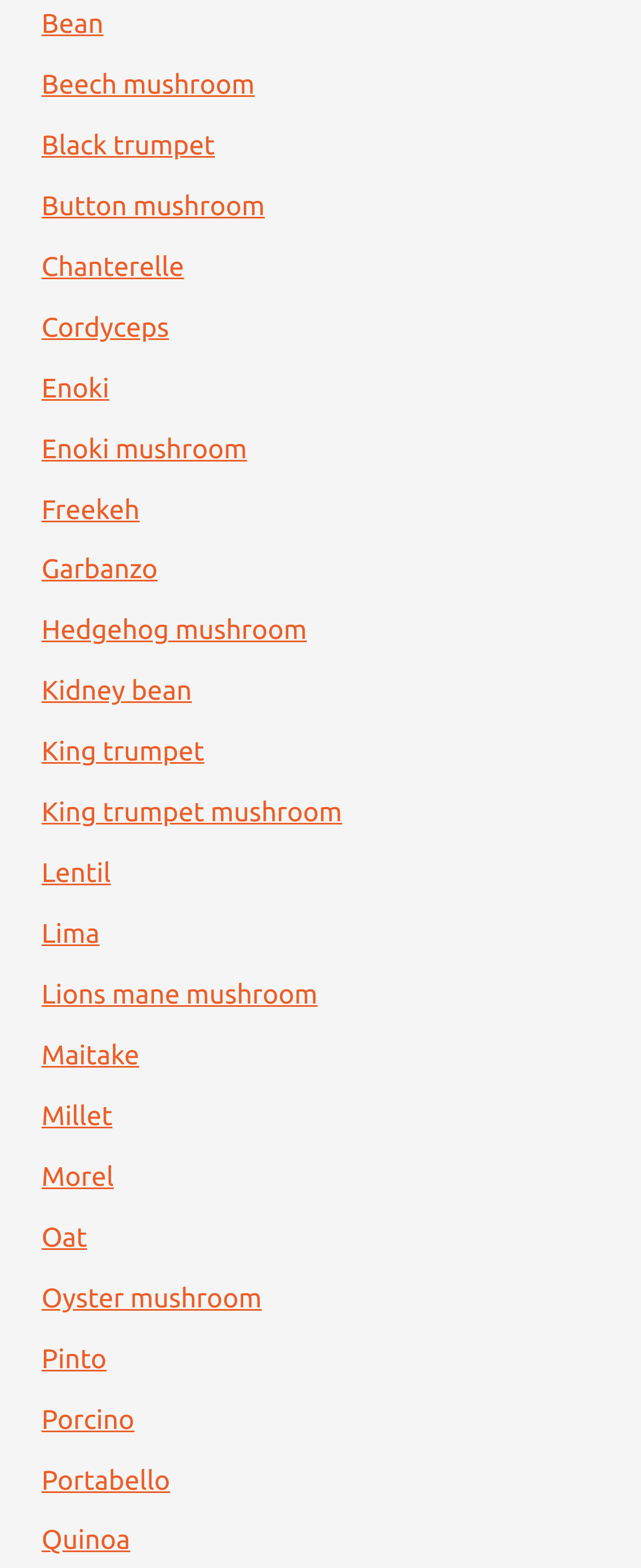How many items are in the list? Based on the screenshot, please respond with a single word or phrase.

26